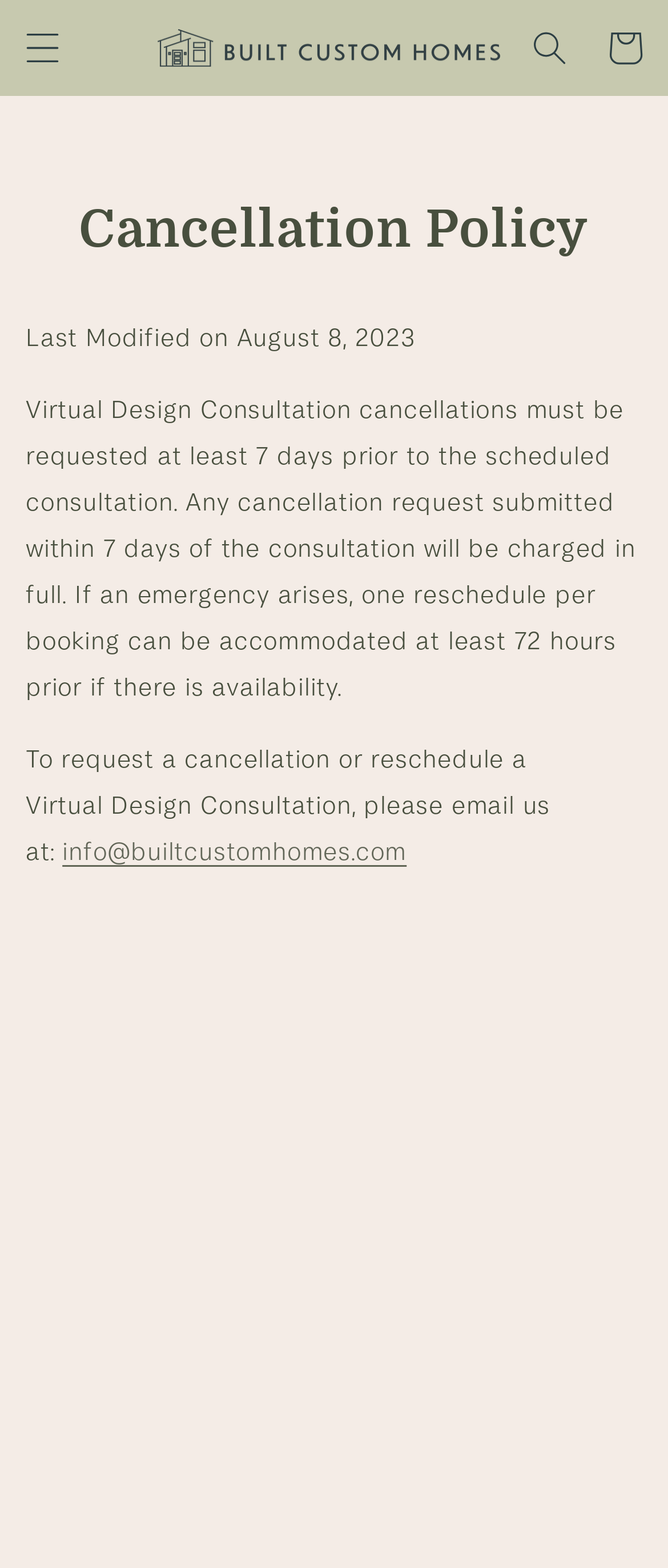What is the minimum notice period for cancellation?
Make sure to answer the question with a detailed and comprehensive explanation.

The minimum notice period for cancellation can be found in the main content section of the webpage, where it is written as 'Virtual Design Consultation cancellations must be requested at least 7 days prior to the scheduled consultation'.